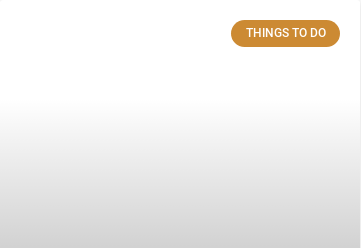Elaborate on the contents of the image in great detail.

The image features a prominently displayed button labeled "THINGS TO DO," set against a minimalist white background that fades into a subtle gradient. This design emphasizes the importance of the button, guiding users to explore various activities and attractions in Qatar. This section suggests an engaging opportunity for visitors to discover popular tours, experiences, and places of interest within the region. It's part of a broader layout that aims to entice travelers to delve deeper into what Qatar has to offer, particularly focusing on recreational and leisure activities.